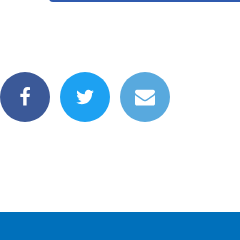Provide a one-word or short-phrase answer to the question:
What does the email icon suggest?

direct communication option